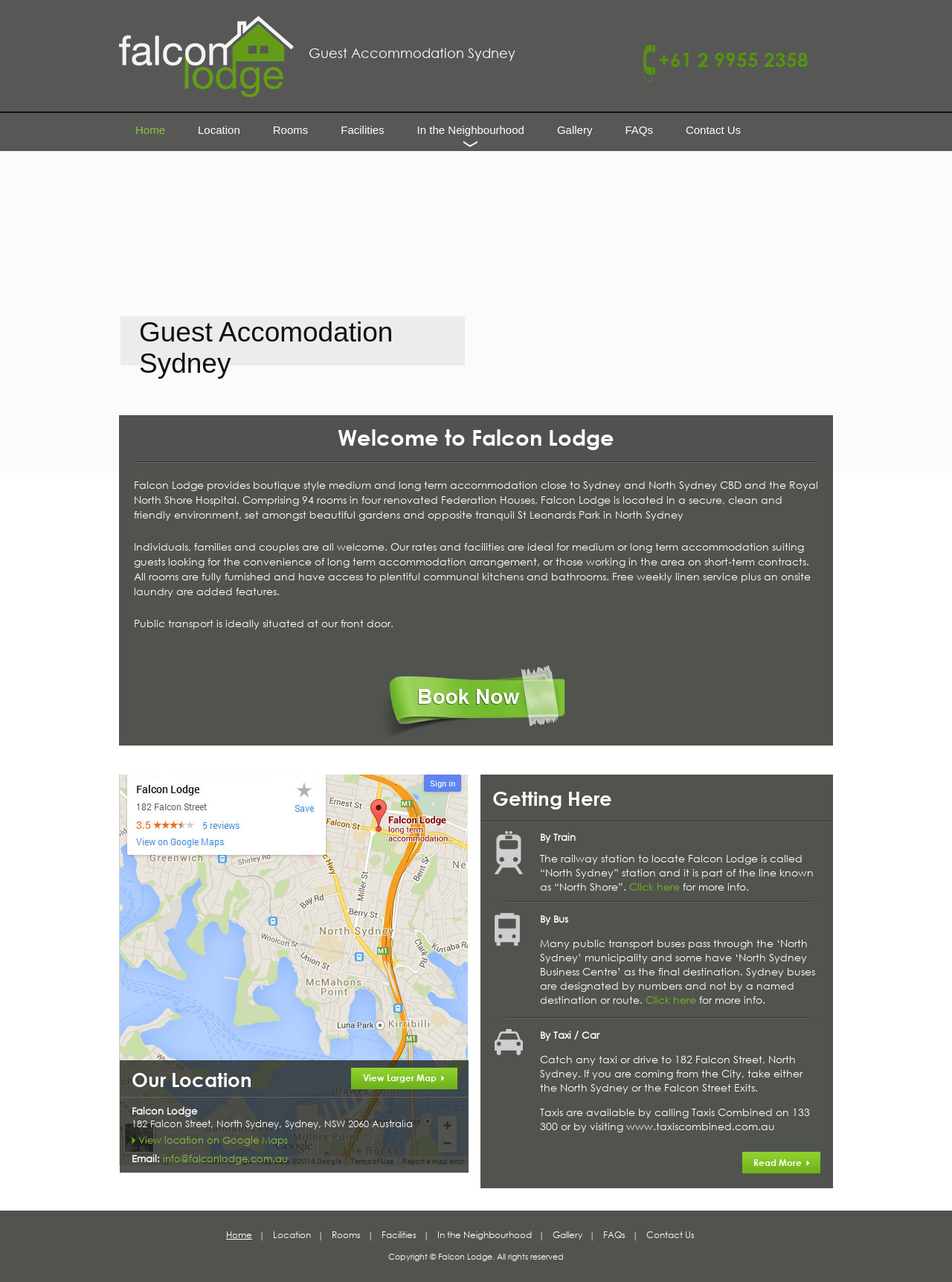Please answer the following question using a single word or phrase: What type of accommodation does Falcon Lodge provide?

Boutique style medium and long term